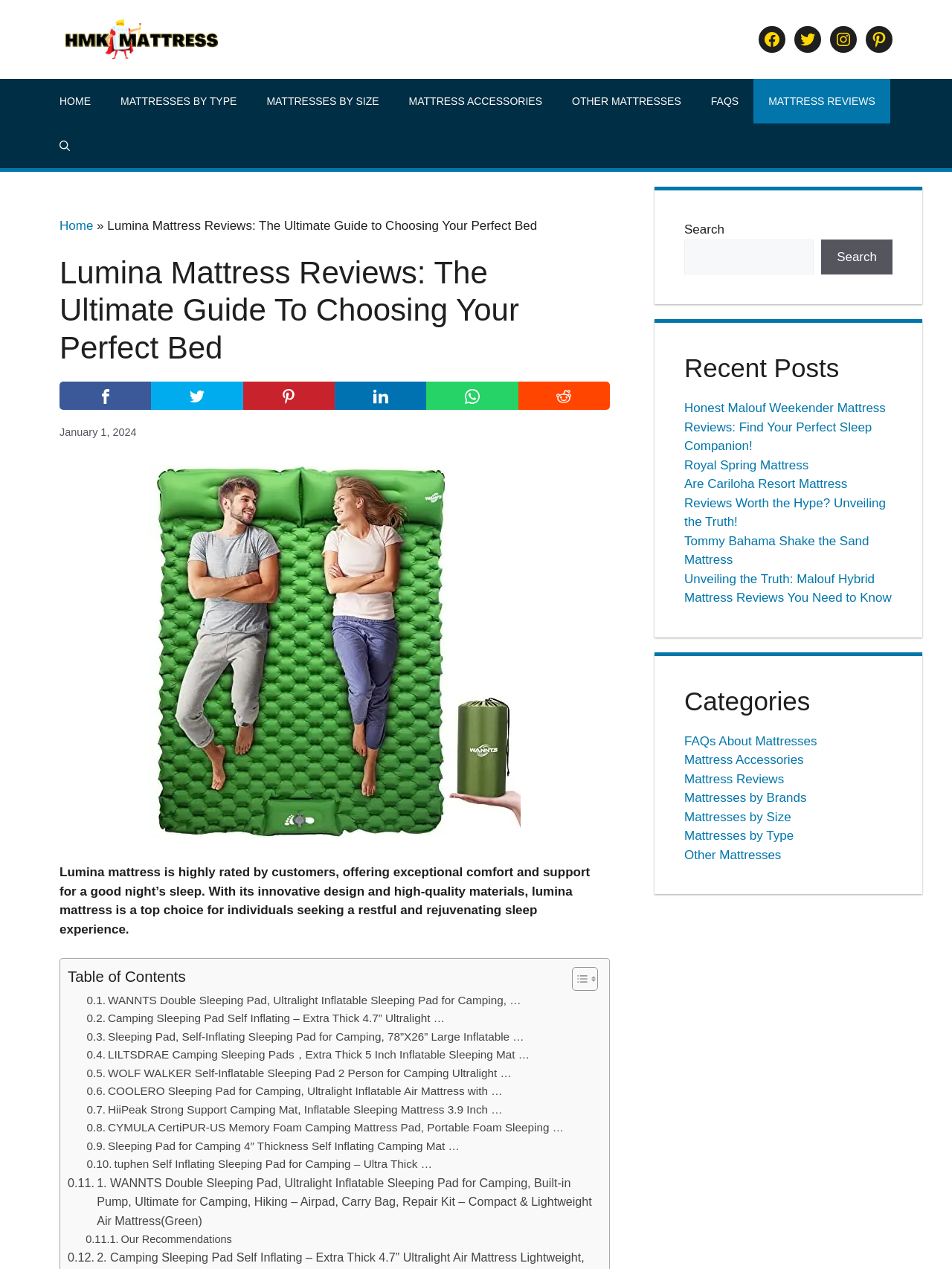Locate the bounding box coordinates of the element that needs to be clicked to carry out the instruction: "Read the 'Lumina Mattress Reviews' article". The coordinates should be given as four float numbers ranging from 0 to 1, i.e., [left, top, right, bottom].

[0.156, 0.367, 0.547, 0.66]